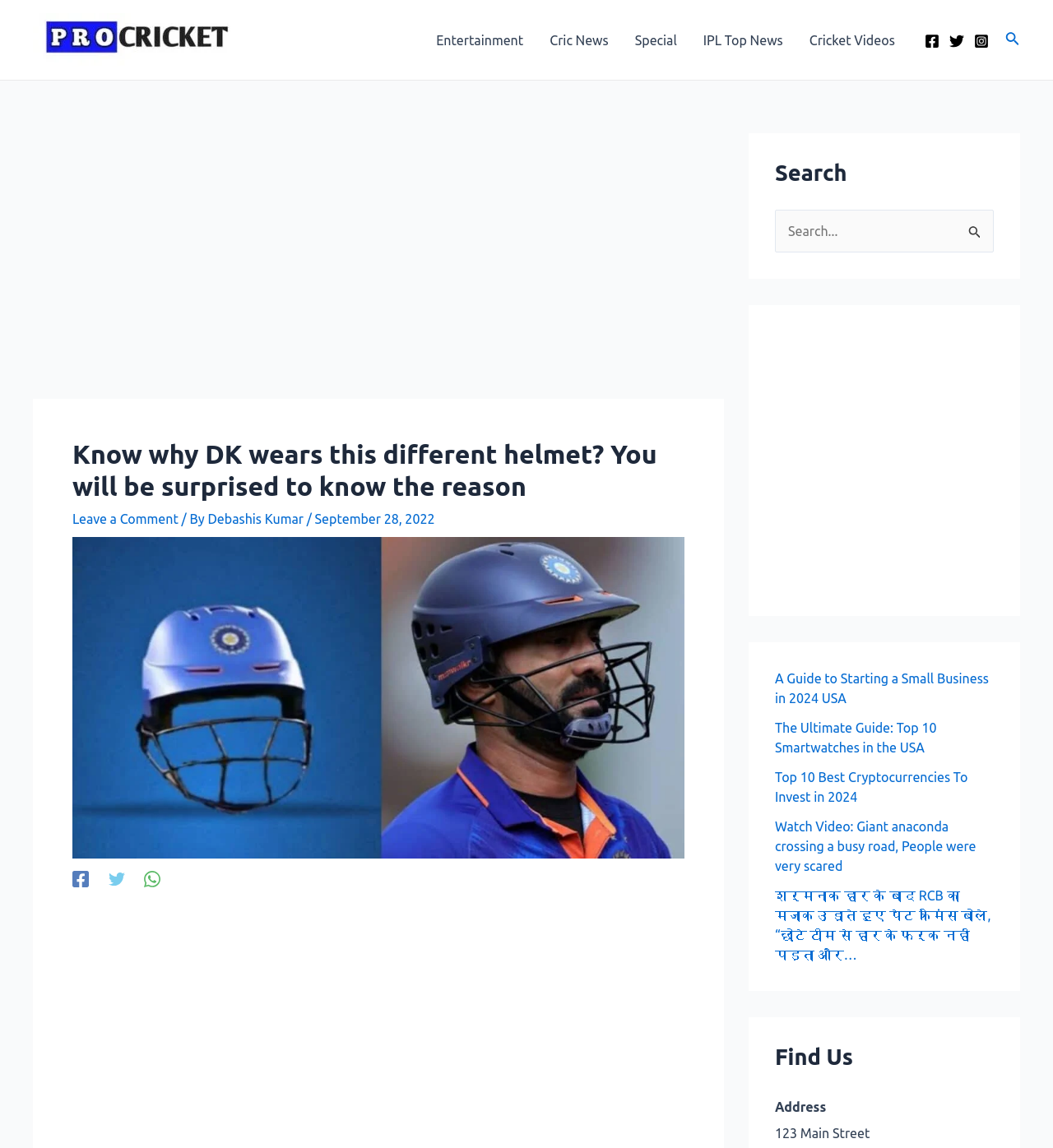Please identify the bounding box coordinates of the element on the webpage that should be clicked to follow this instruction: "Click on the 'A Guide to Starting a Small Business in 2024 USA' link". The bounding box coordinates should be given as four float numbers between 0 and 1, formatted as [left, top, right, bottom].

[0.736, 0.585, 0.939, 0.615]